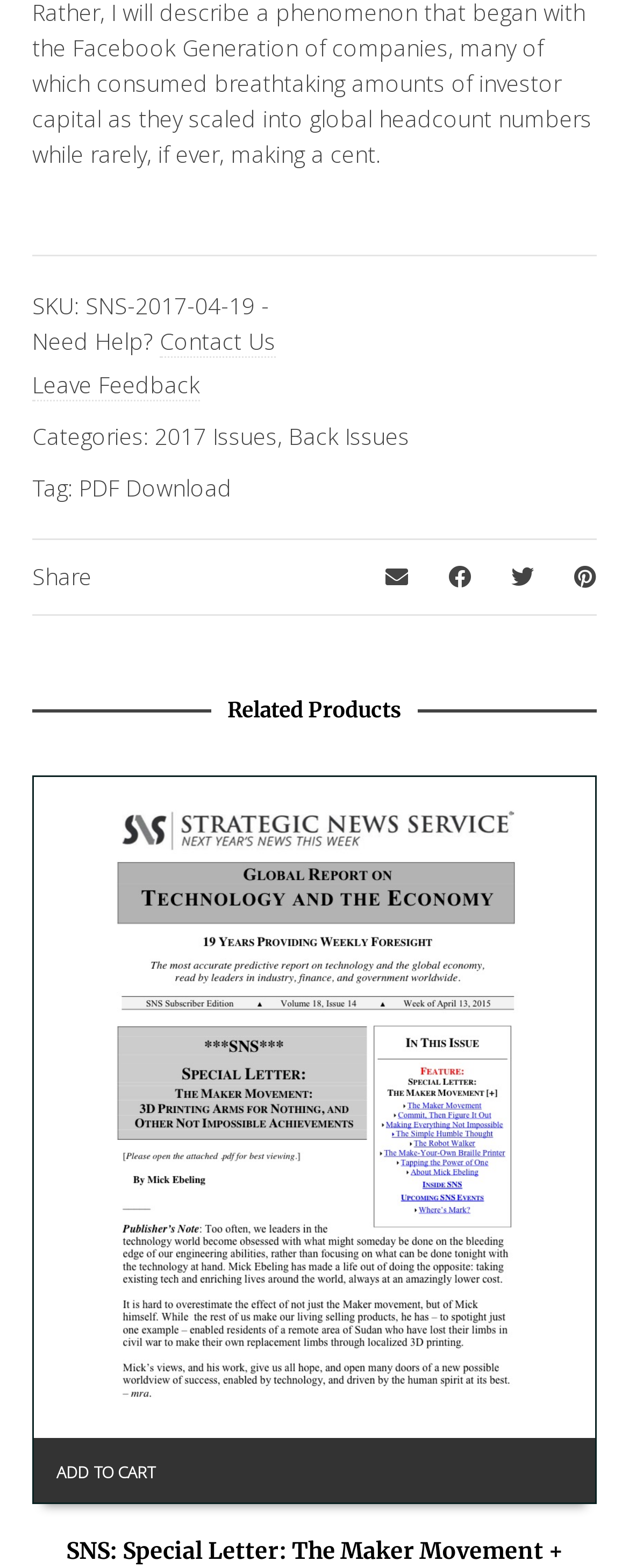Locate the bounding box of the UI element described in the following text: "2017 Issues".

[0.246, 0.268, 0.441, 0.287]